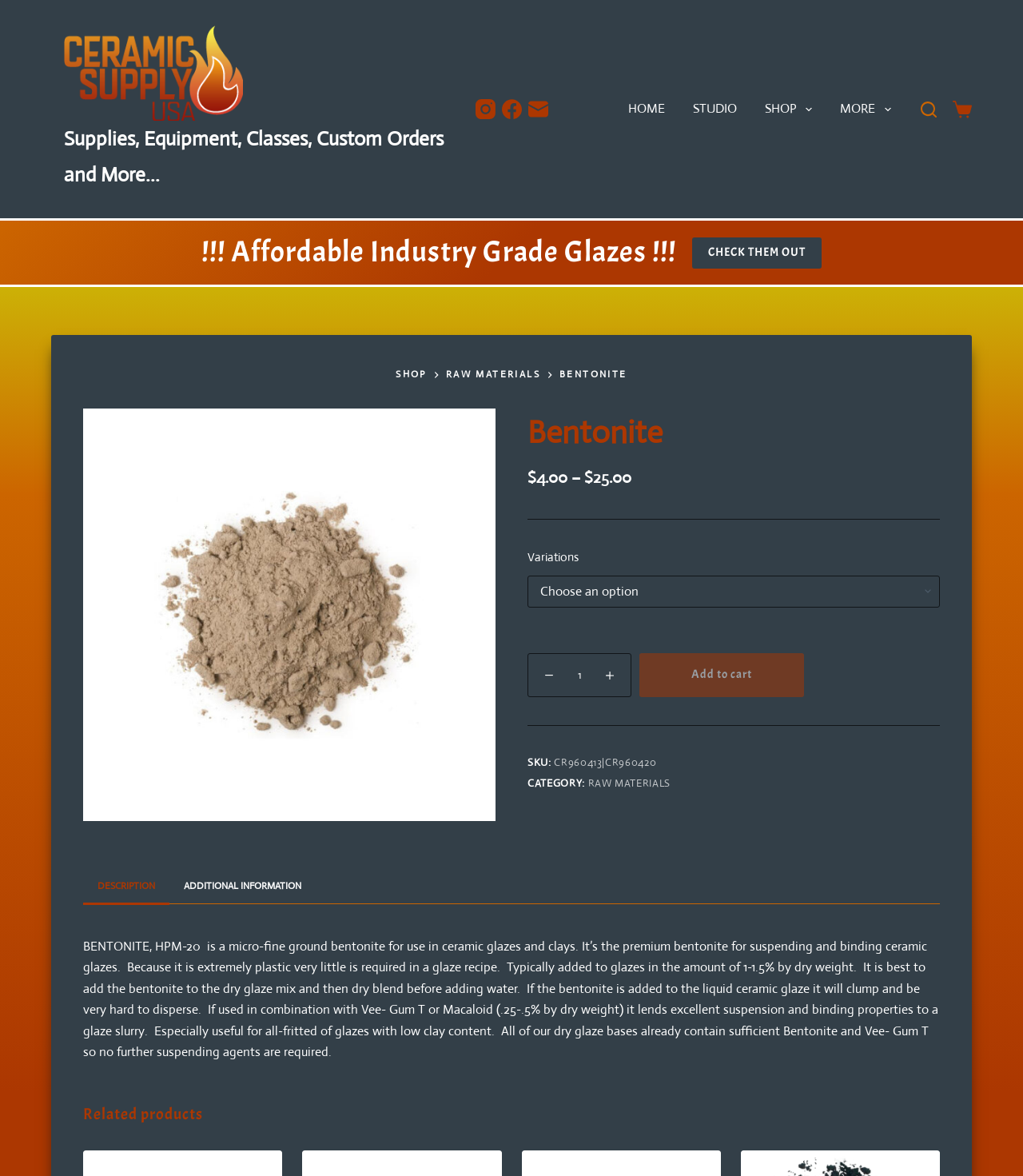Locate the bounding box coordinates of the element you need to click to accomplish the task described by this instruction: "View 'DESCRIPTION'".

[0.081, 0.739, 0.166, 0.768]